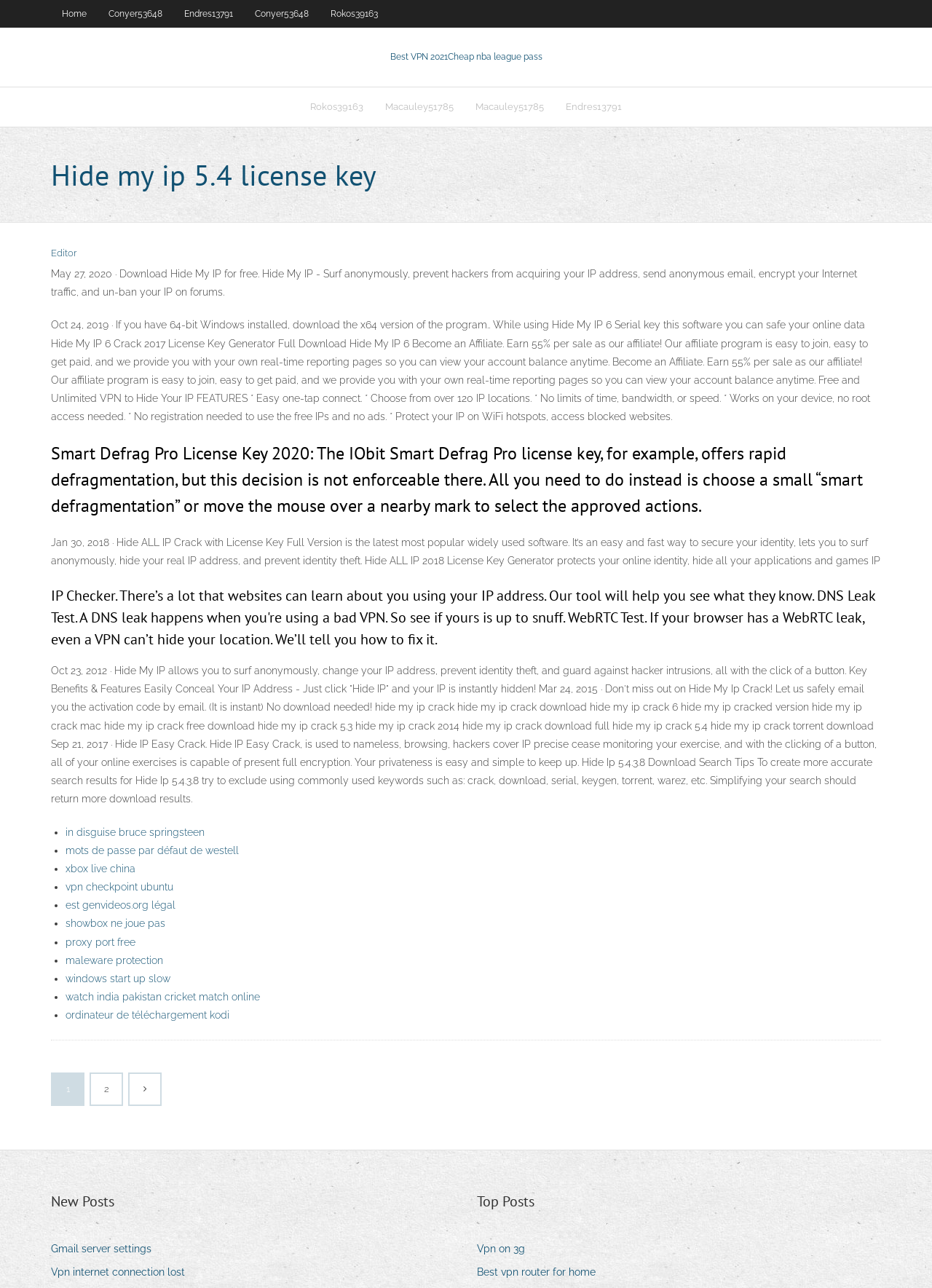Kindly determine the bounding box coordinates of the area that needs to be clicked to fulfill this instruction: "Click on 'Home'".

[0.055, 0.0, 0.105, 0.021]